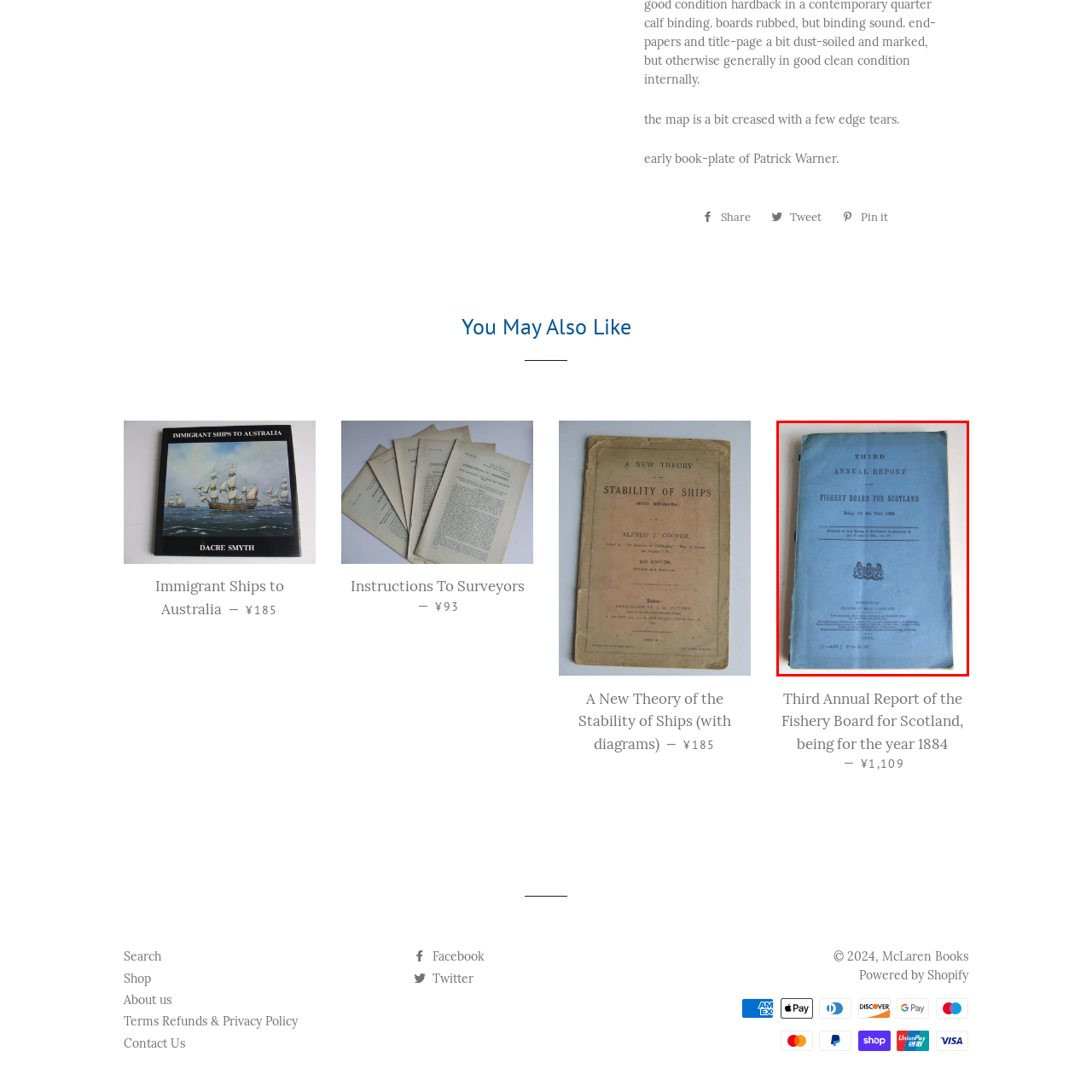Generate an in-depth caption for the image segment highlighted with a red box.

This image showcases the cover of the "Third Annual Report of the Fishery Board for Scotland," published for the year 1884. The cover is characterized by its distinctive light blue color and text prominently displayed in black. The title is clearly stated at the top, followed by details regarding its presentation to the House of Parliament, which underscores the document's official nature. The publication information is also included, indicating it was printed by Bell & Bain in Glasgow. This historical document serves as an important record reflecting the activities and findings of the Fishery Board in Scotland during that time, highlighting the significance of fisheries management in the region's history. The overall design is simple yet authoritative, typical of formal reports from the late 19th century.